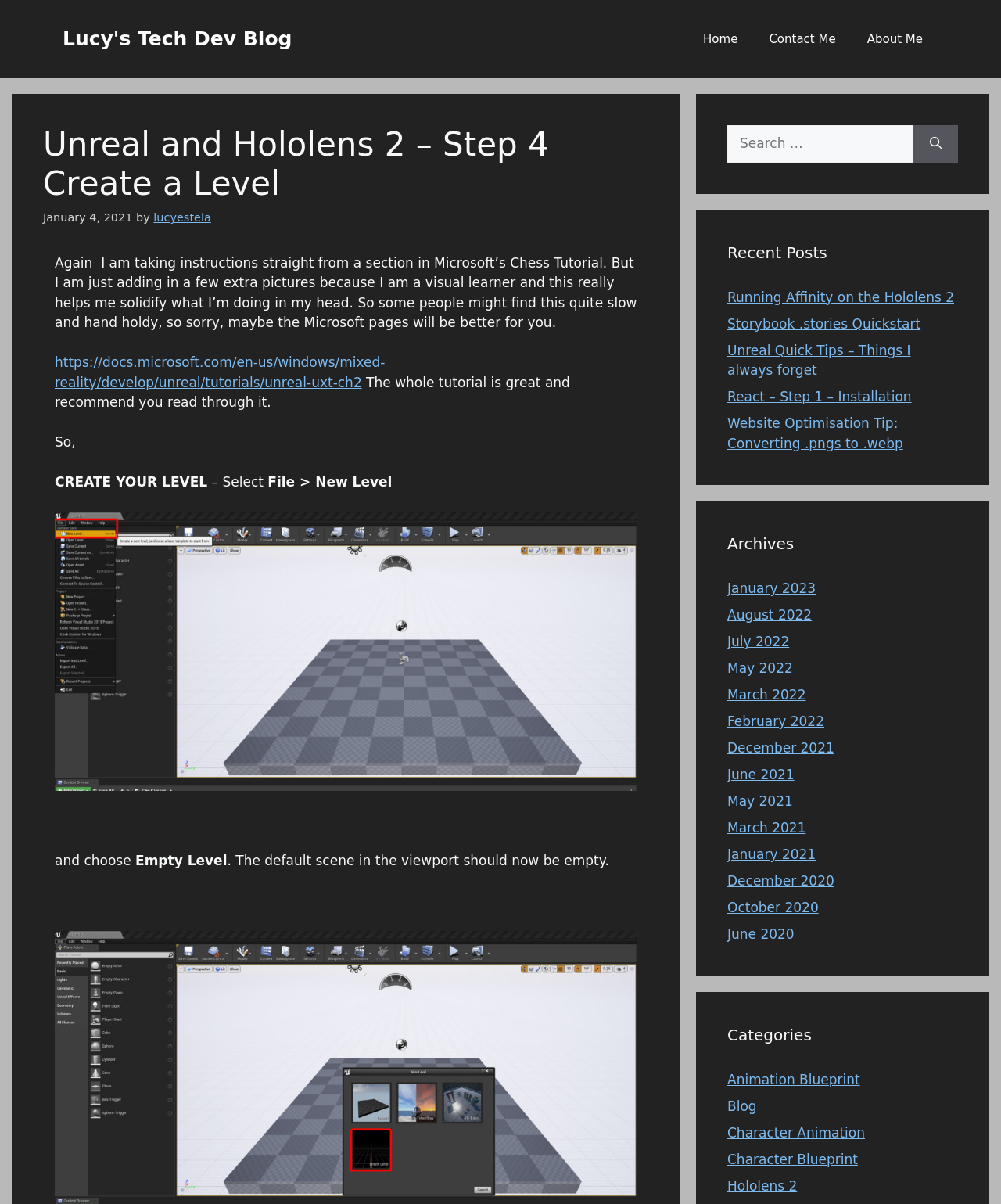Given the element description Home, identify the bounding box coordinates for the UI element on the webpage screenshot. The format should be (top-left x, top-left y, bottom-right x, bottom-right y), with values between 0 and 1.

[0.687, 0.013, 0.753, 0.052]